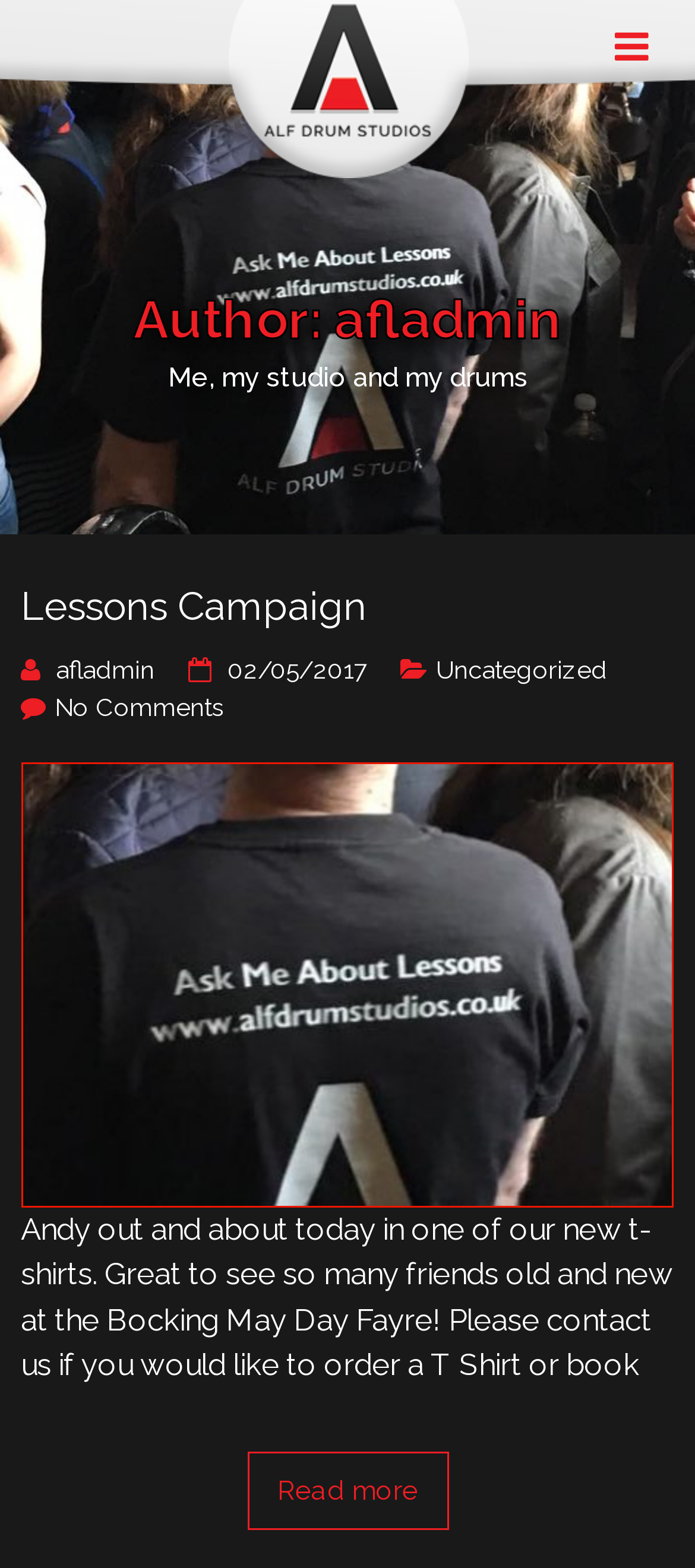Based on the image, give a detailed response to the question: How many comments does the article have?

The number of comments can be found in the link 'No Comments' which is located below the heading 'Lessons Campaign', indicating that the article has no comments.